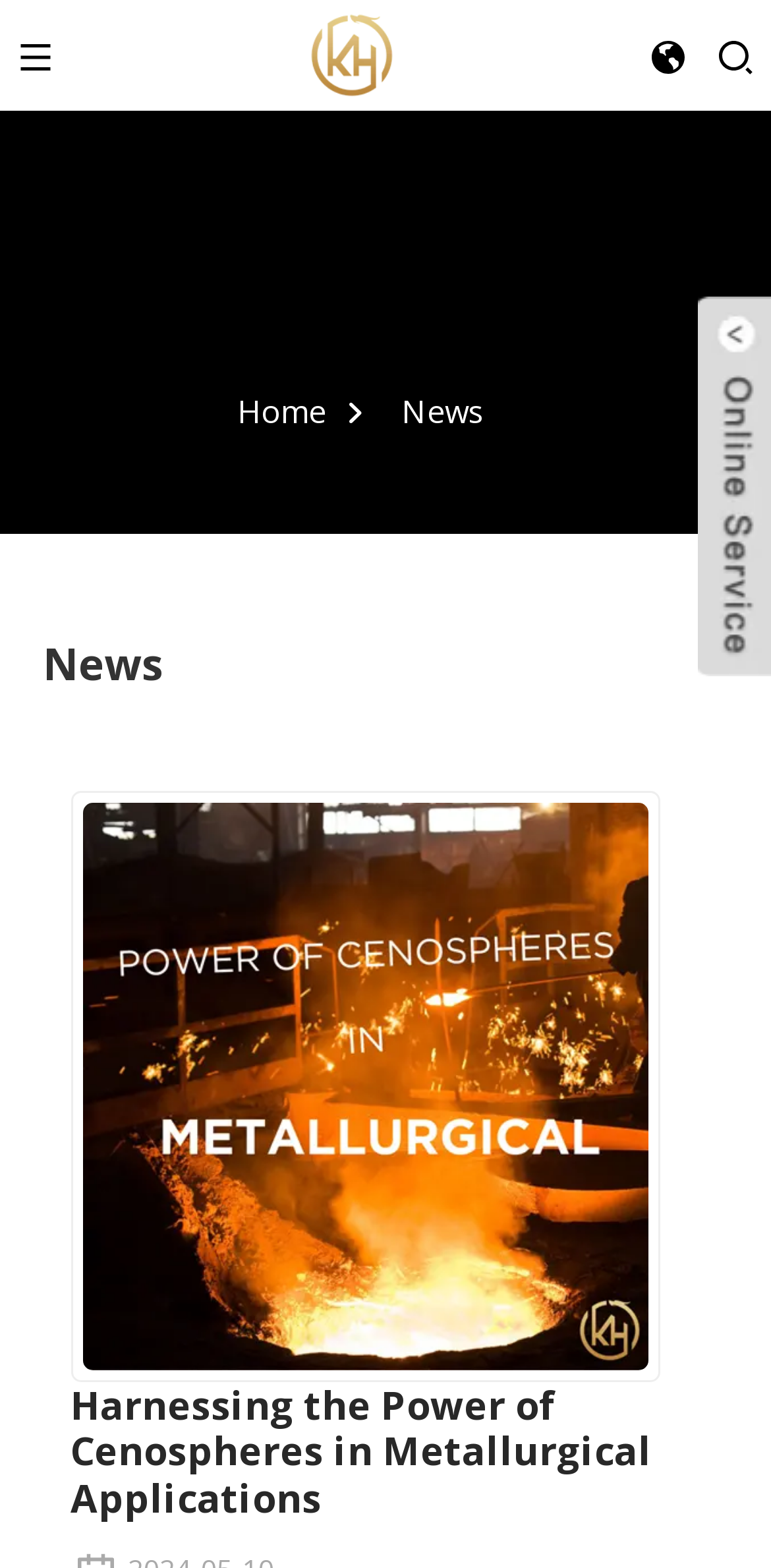Please give a succinct answer using a single word or phrase:
How many images are there on the page?

5